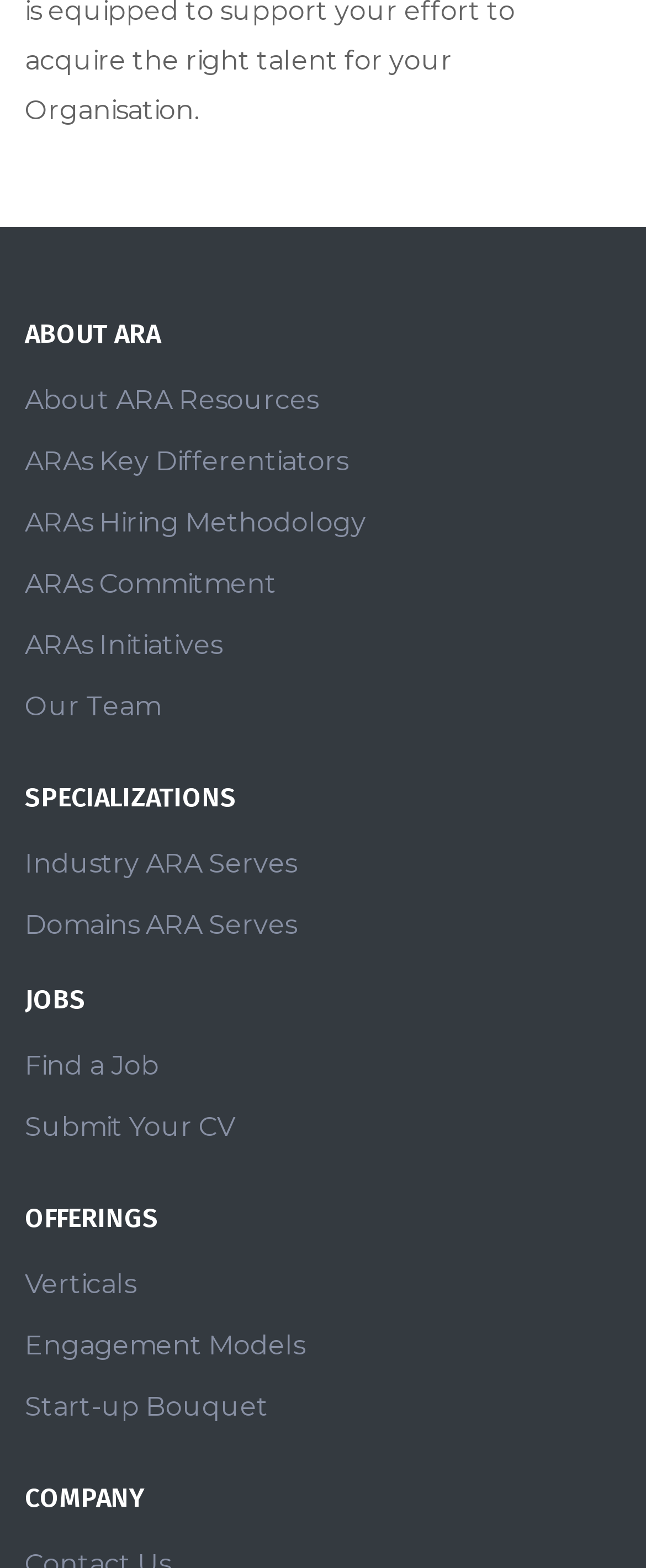Answer the question briefly using a single word or phrase: 
What is the category below 'JOBS'?

Find a Job